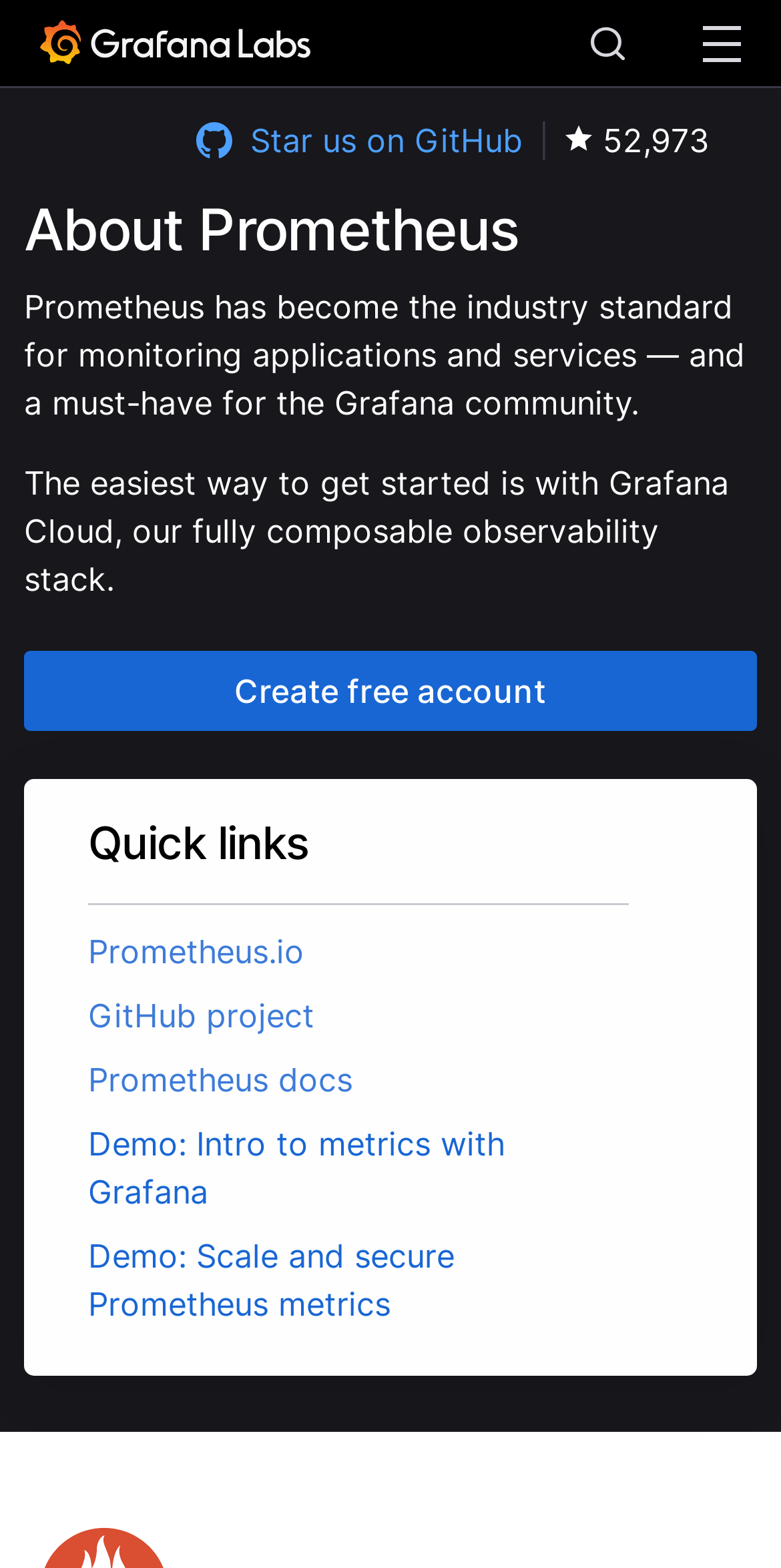Using the provided description: "Downloads", find the bounding box coordinates of the corresponding UI element. The output should be four float numbers between 0 and 1, in the format [left, top, right, bottom].

[0.155, 0.79, 0.921, 0.84]